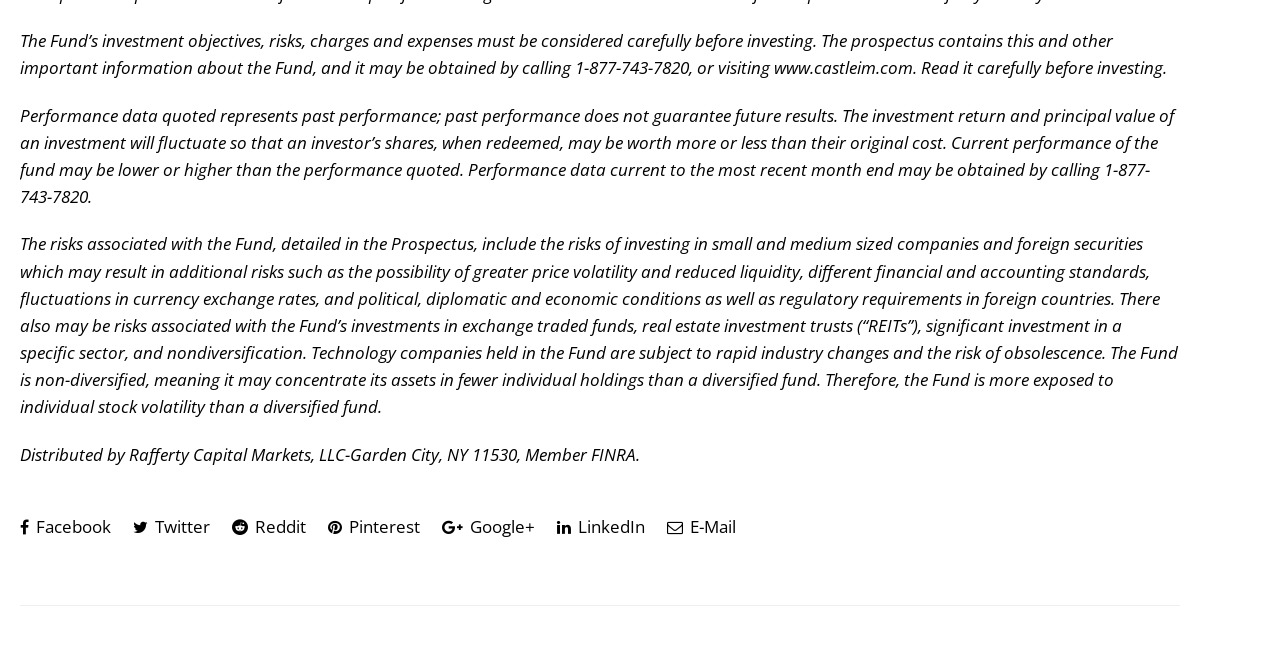Give a one-word or phrase response to the following question: What is the purpose of the prospectus?

Contains important information